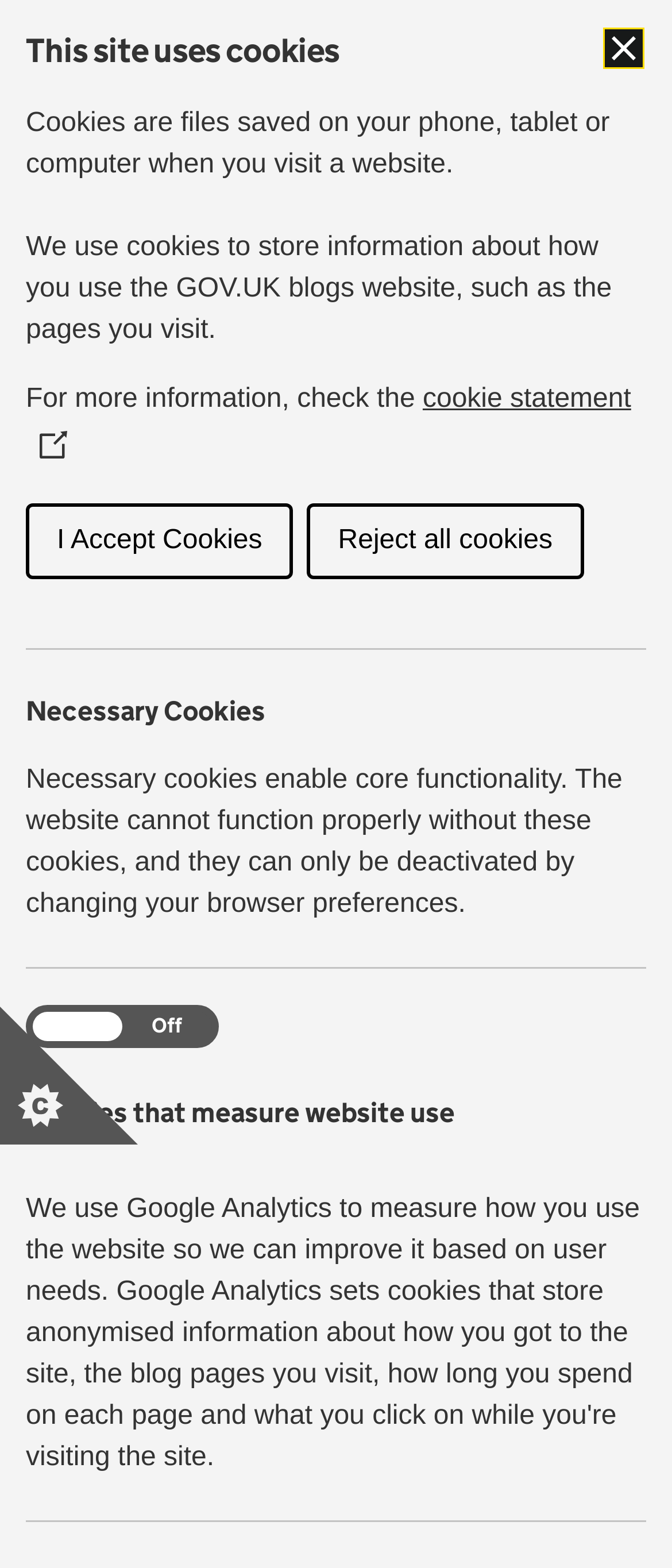What is the date of the post?
Kindly answer the question with as much detail as you can.

I found the answer by looking at the time element with the text '25 March 2017' which is a child of the header element. This time element is located below the heading with the text 'Home Secretary: 'We owe our police officers a huge debt of thanks''.